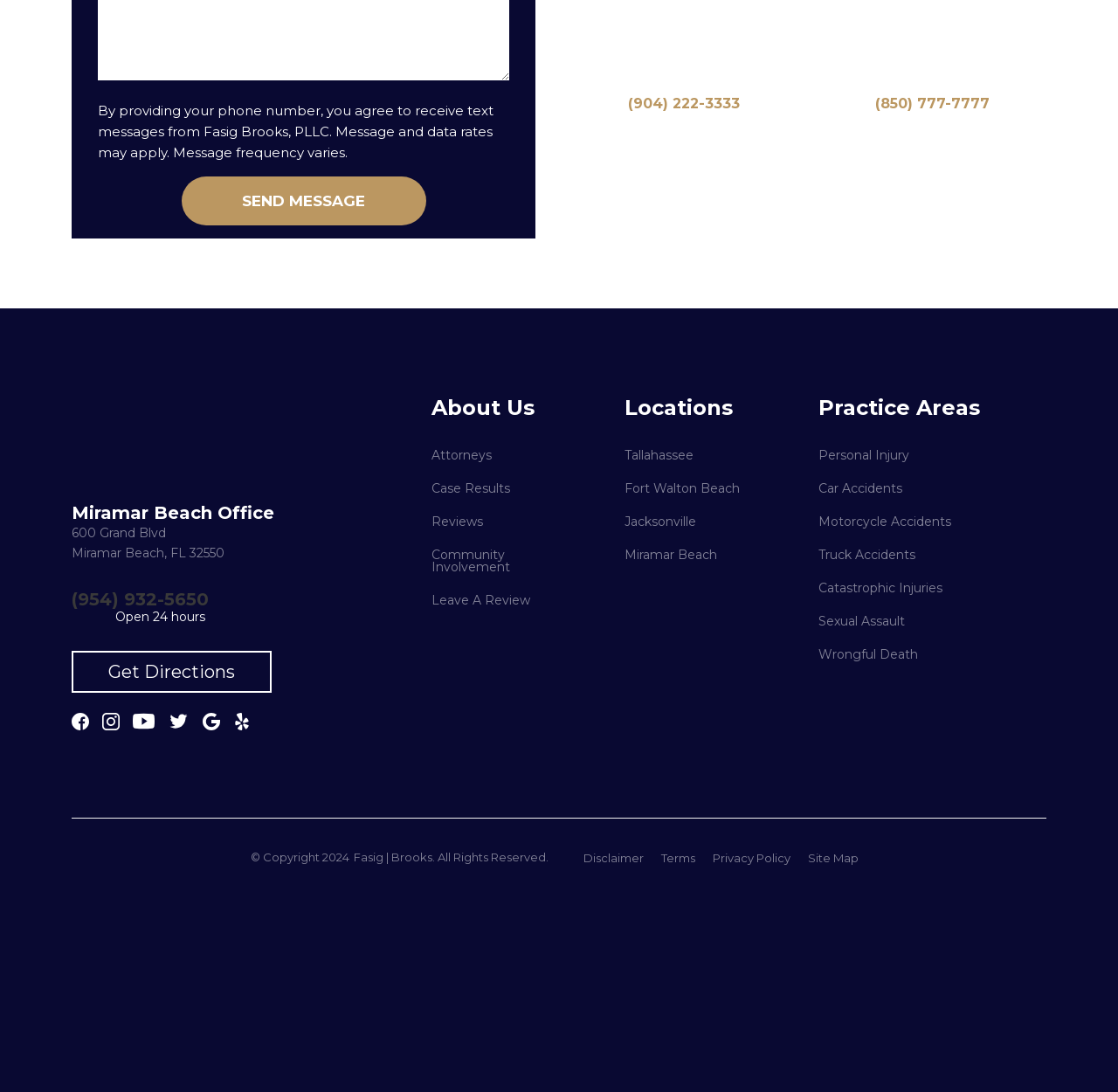Please locate the bounding box coordinates for the element that should be clicked to achieve the following instruction: "Click the 'SEND MESSAGE' button". Ensure the coordinates are given as four float numbers between 0 and 1, i.e., [left, top, right, bottom].

[0.162, 0.162, 0.381, 0.207]